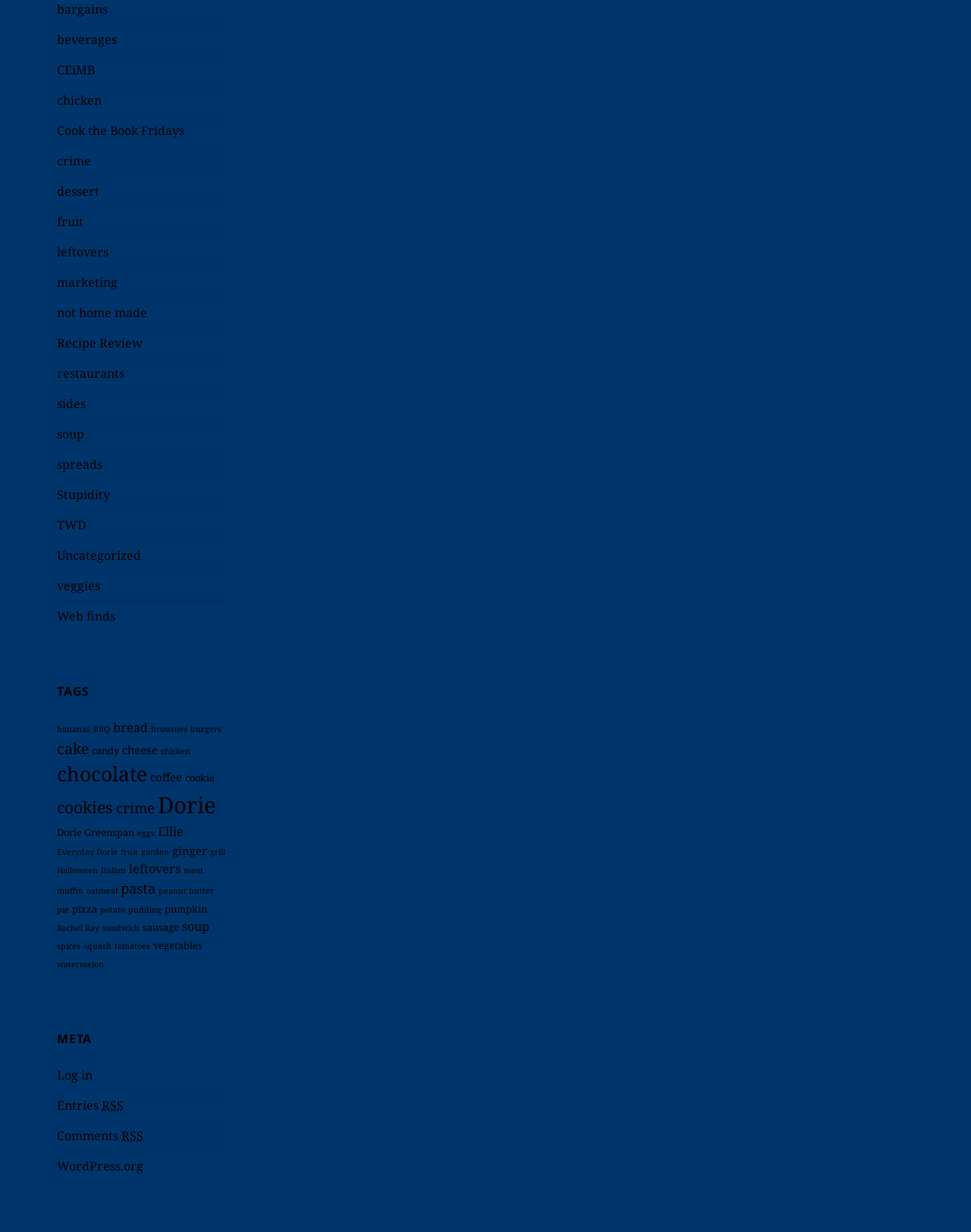Find the bounding box coordinates of the element's region that should be clicked in order to follow the given instruction: "click on the 'bargains' link". The coordinates should consist of four float numbers between 0 and 1, i.e., [left, top, right, bottom].

[0.059, 0.001, 0.111, 0.014]